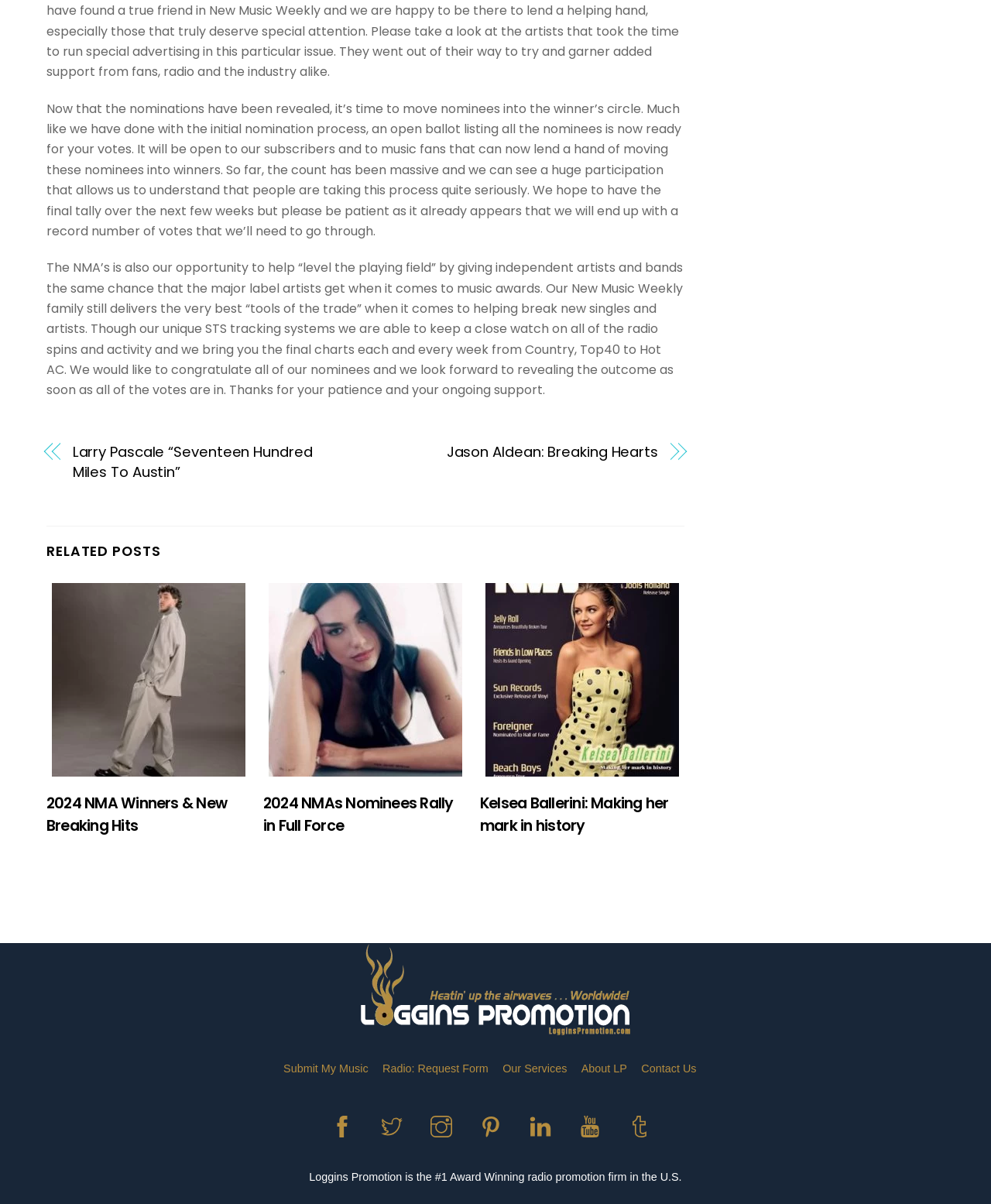Answer the question with a single word or phrase: 
What is the purpose of the New Music Awards?

To help independent artists